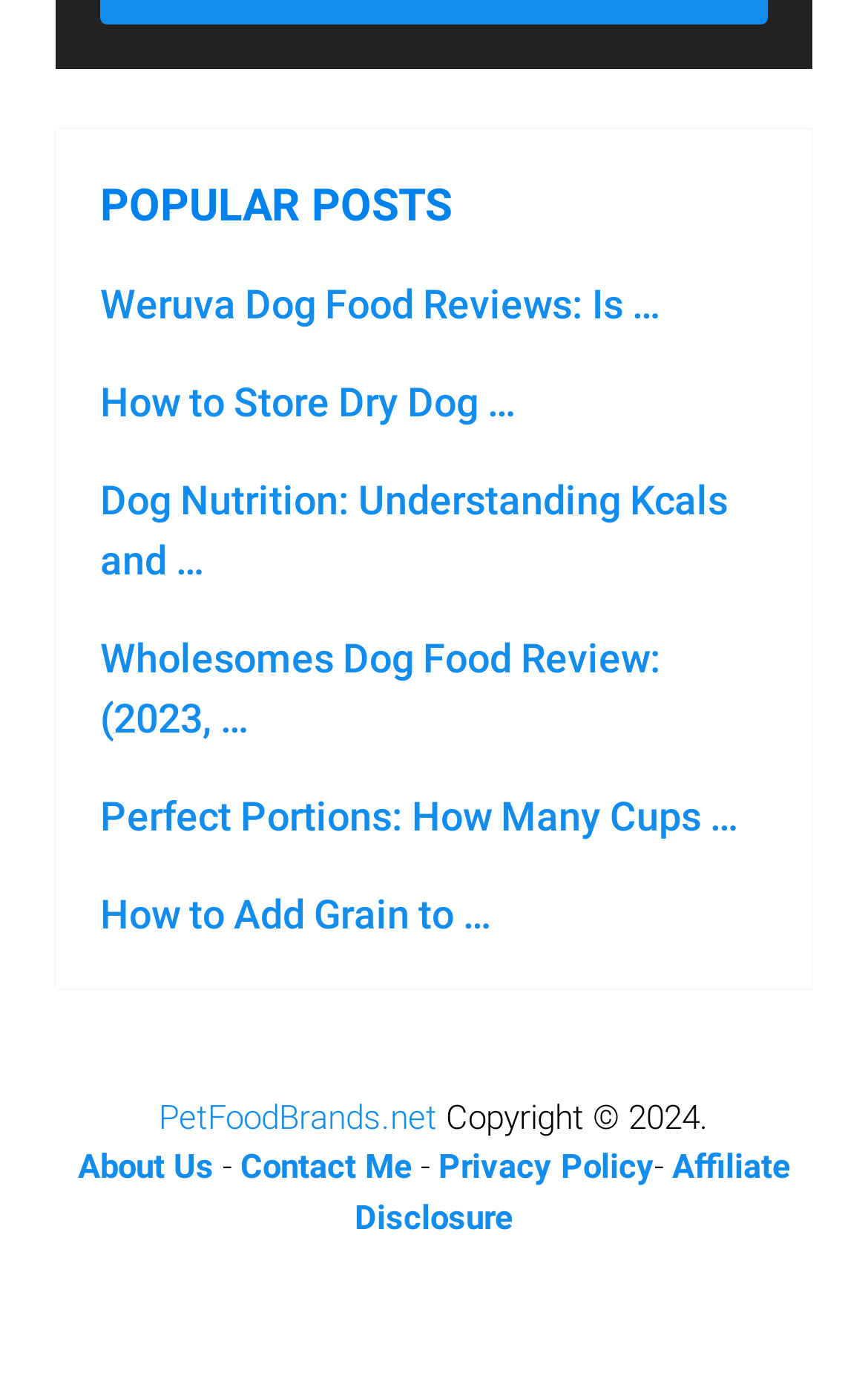Can you find the bounding box coordinates for the element that needs to be clicked to execute this instruction: "visit About Us page"? The coordinates should be given as four float numbers between 0 and 1, i.e., [left, top, right, bottom].

[0.09, 0.834, 0.246, 0.863]